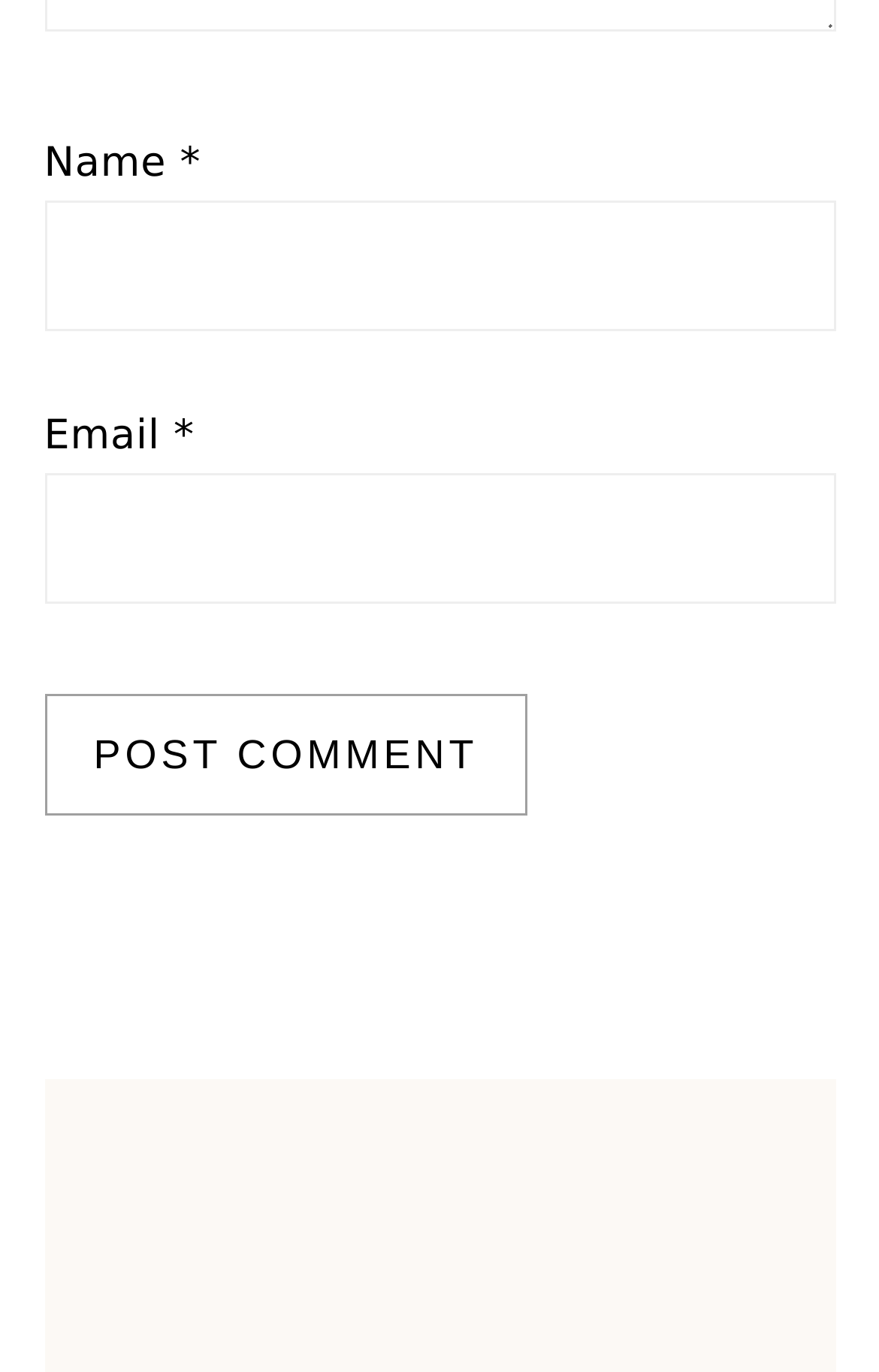Please mark the bounding box coordinates of the area that should be clicked to carry out the instruction: "input your email".

[0.05, 0.345, 0.95, 0.439]